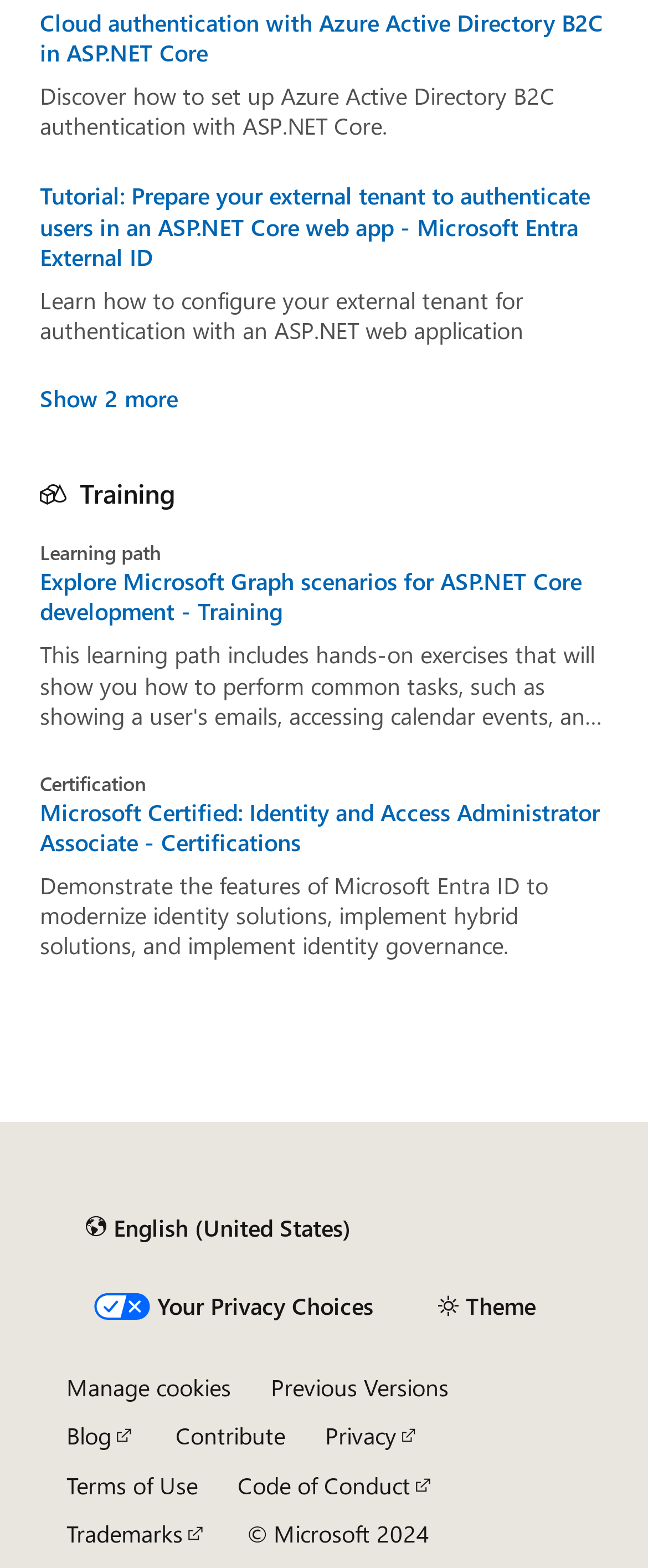What type of certification is mentioned on the webpage?
Answer the question with as much detail as you can, using the image as a reference.

The certification is mentioned in the link 'Microsoft Certified: Identity and Access Administrator Associate - Certifications' which is located in the 'Certification' section of the webpage.